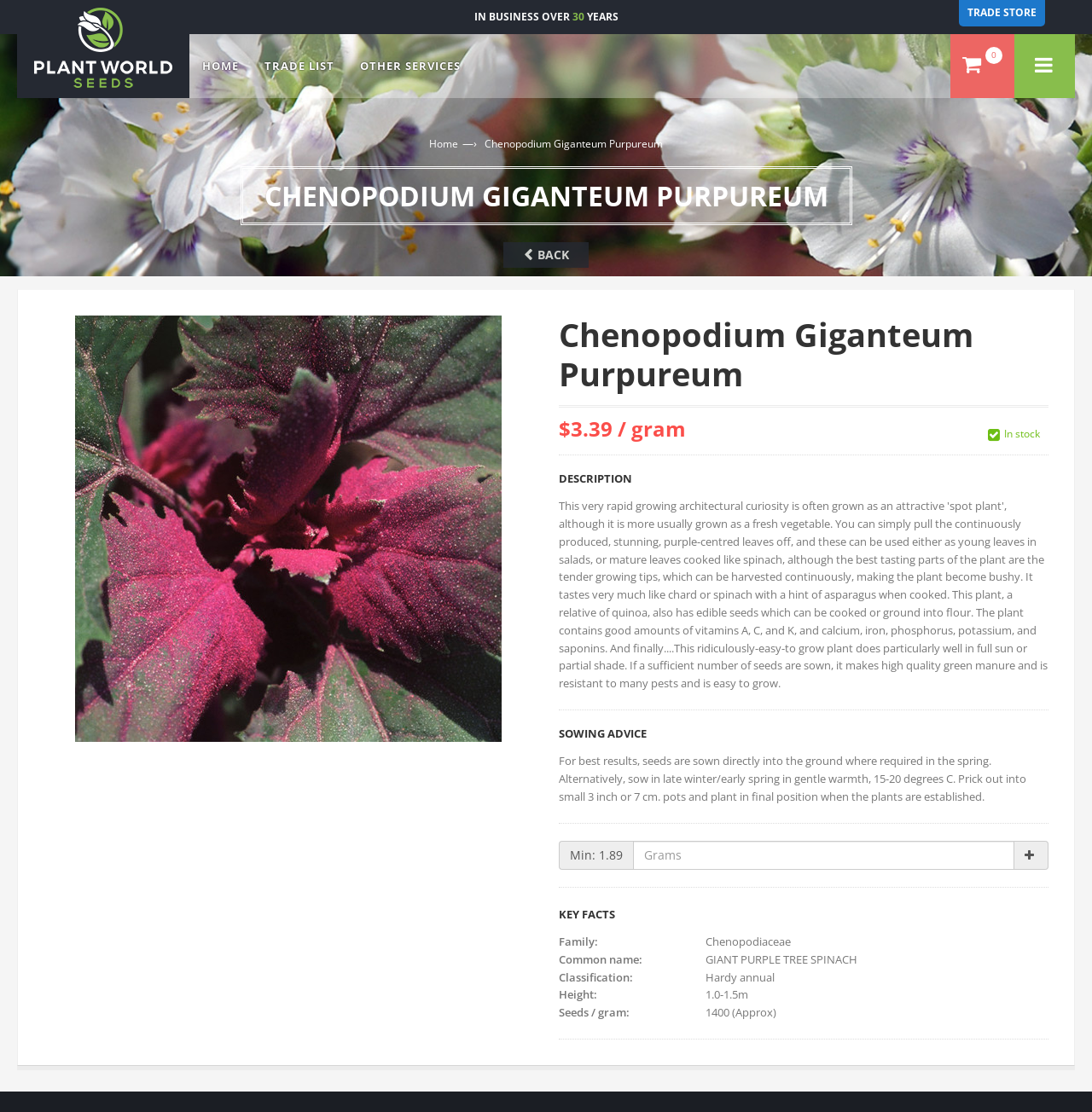Please find and give the text of the main heading on the webpage.

Chenopodium Giganteum Purpureum